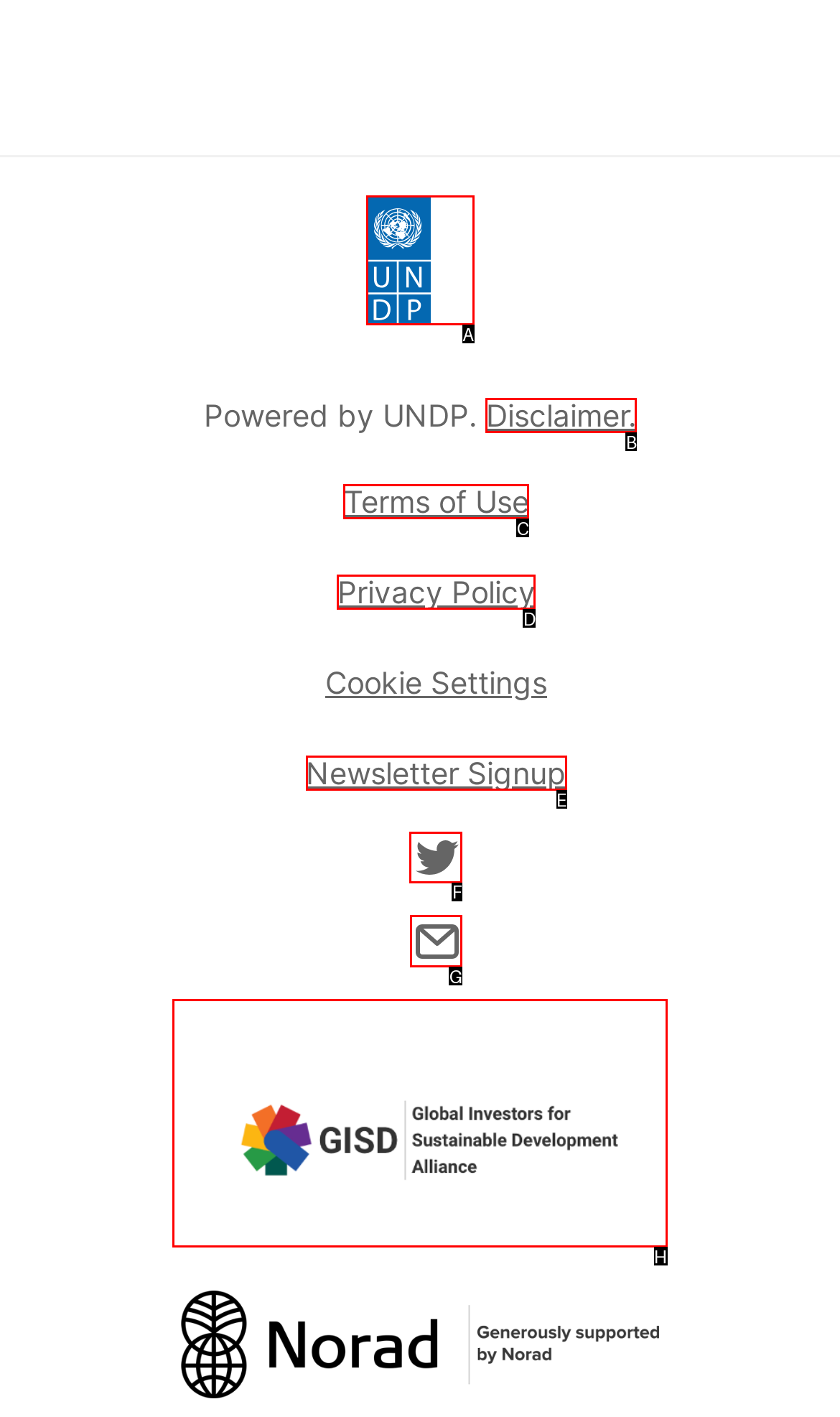Identify the letter of the UI element I need to click to carry out the following instruction: Follow on Twitter

F